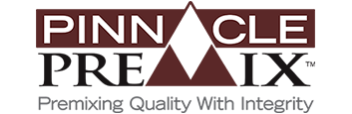What is the focus of Pinnacle Premix?
Examine the image and give a concise answer in one word or a short phrase.

Premixing solutions